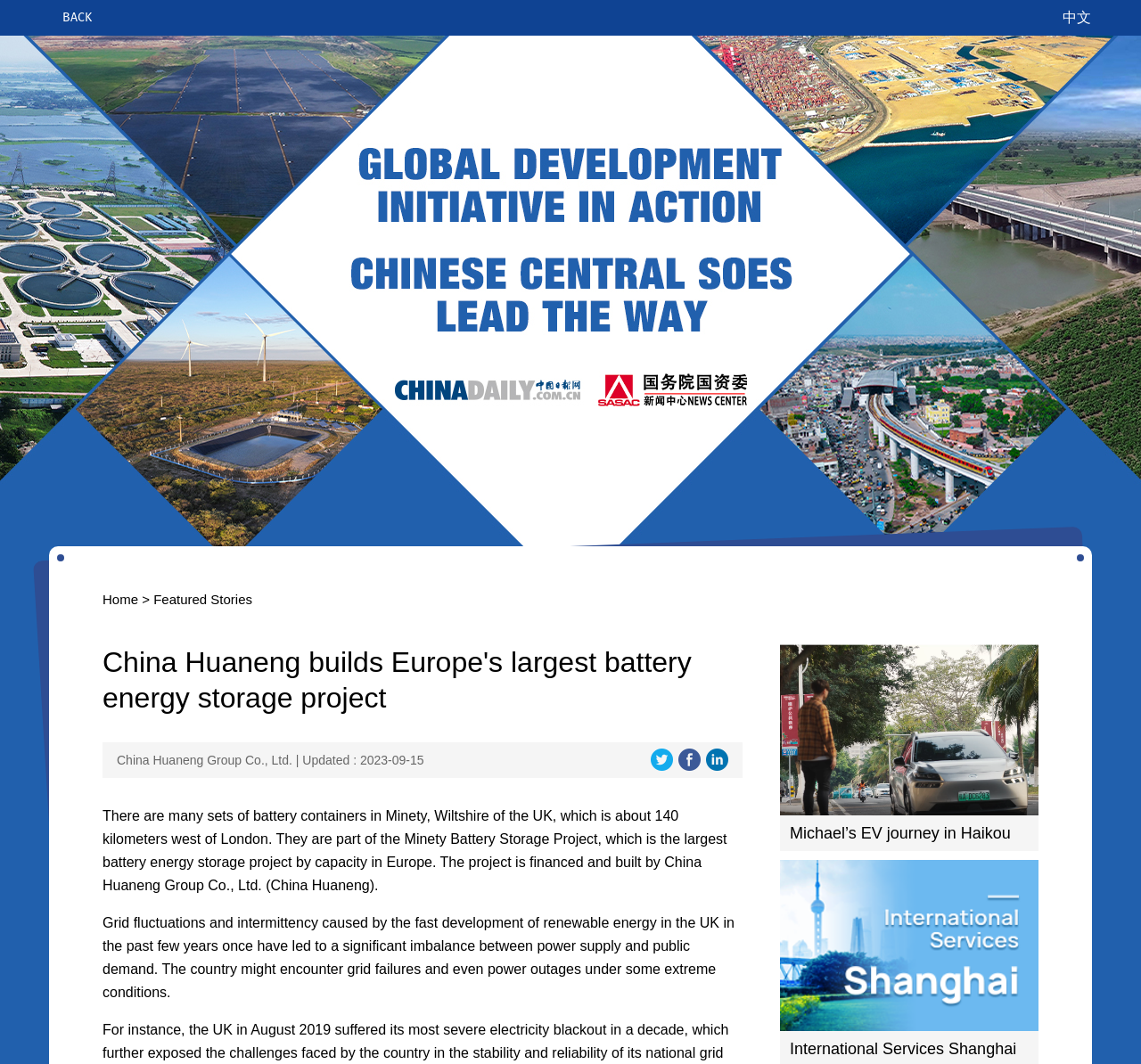Find the coordinates for the bounding box of the element with this description: "Featured Stories".

[0.134, 0.556, 0.221, 0.57]